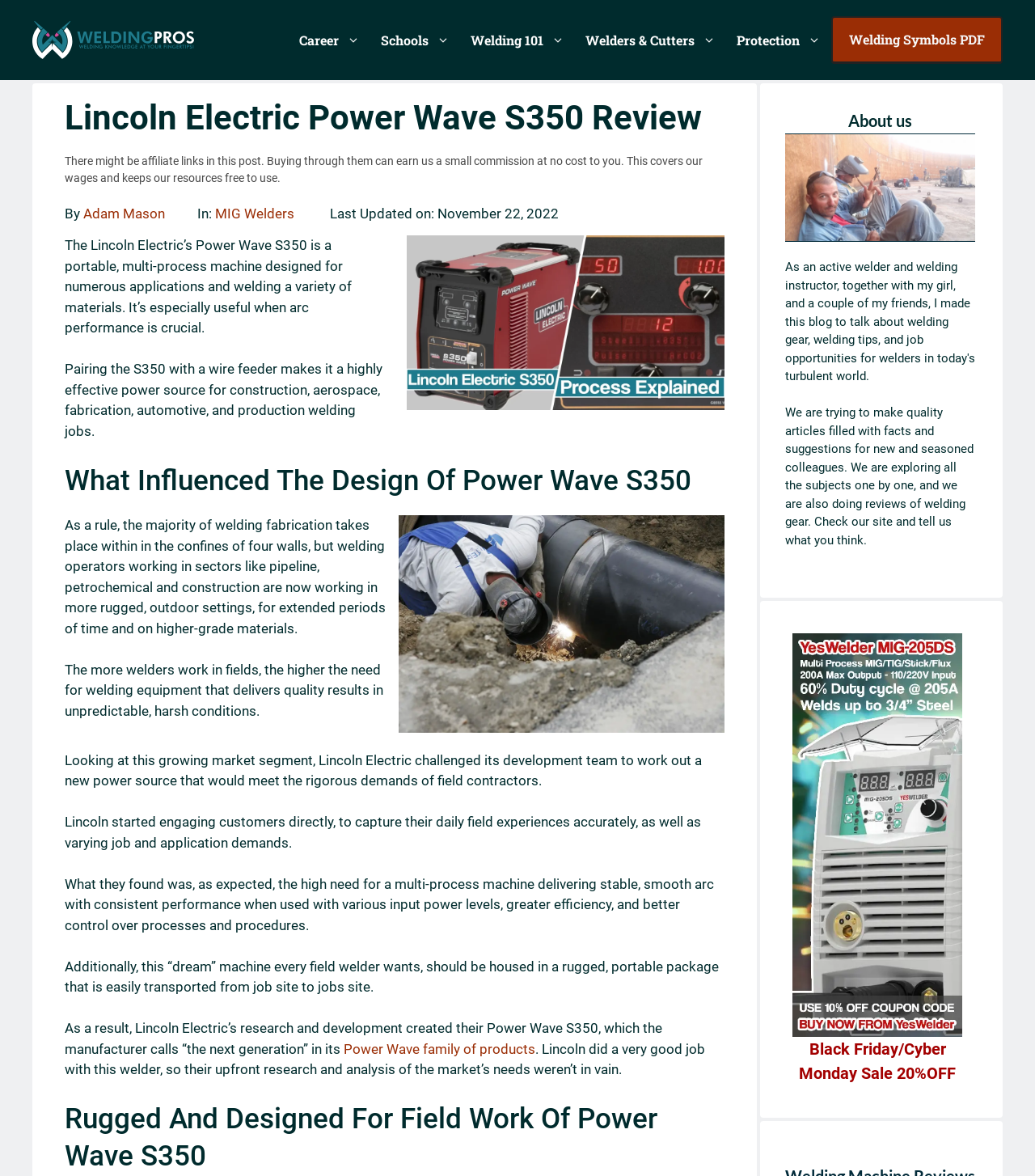What is the name of the welding machine reviewed on this webpage?
Please provide a detailed and comprehensive answer to the question.

The webpage is reviewing a welding machine, and the name of the machine is mentioned in the first paragraph as 'Lincoln Electric’s Power Wave S350'.